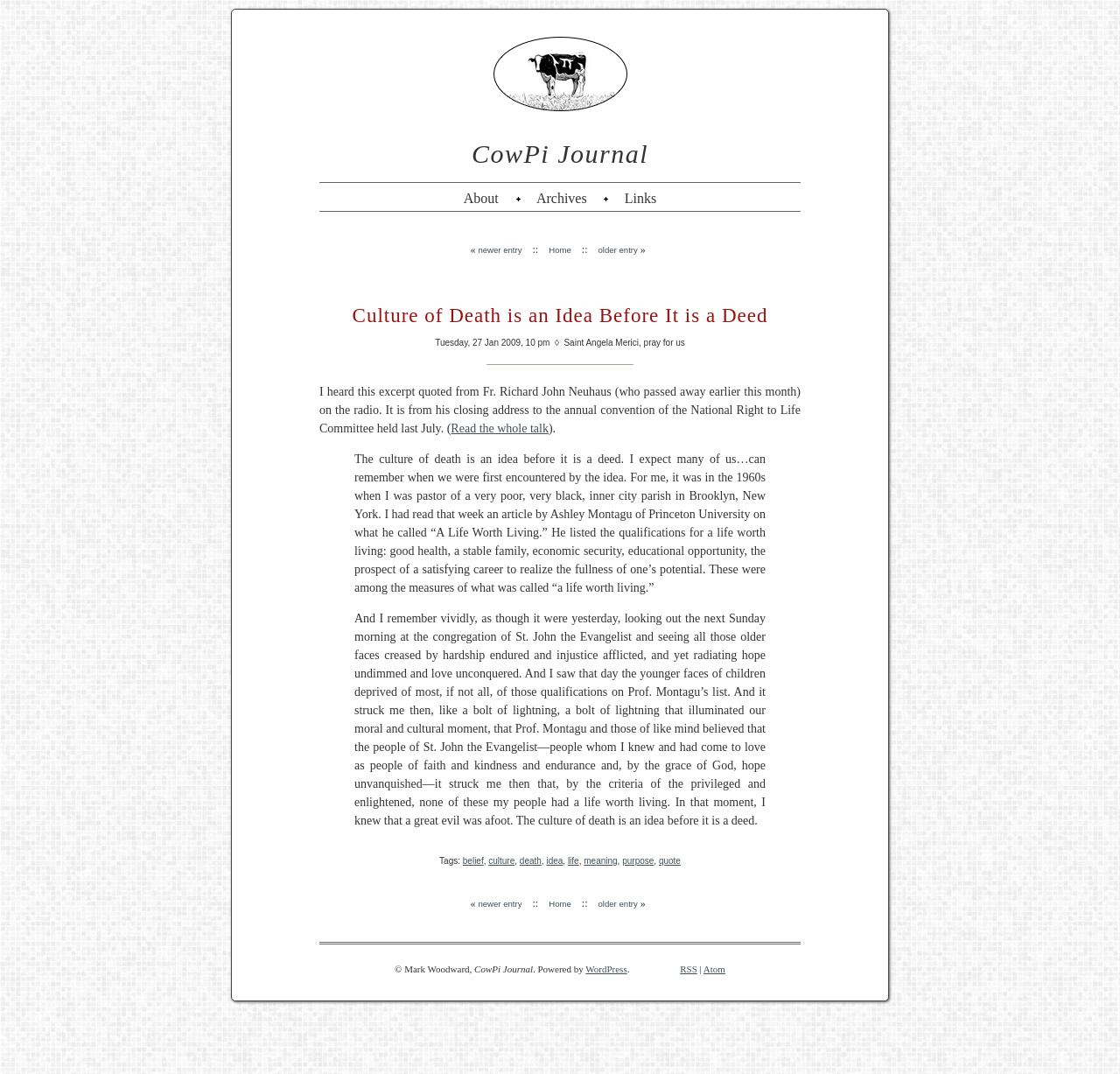Please provide a comprehensive response to the question based on the details in the image: What is the title of the article?

The title of the article can be found in the article section, where it is written as 'Culture of Death is an Idea Before It is a Deed'. This is the title of the article.